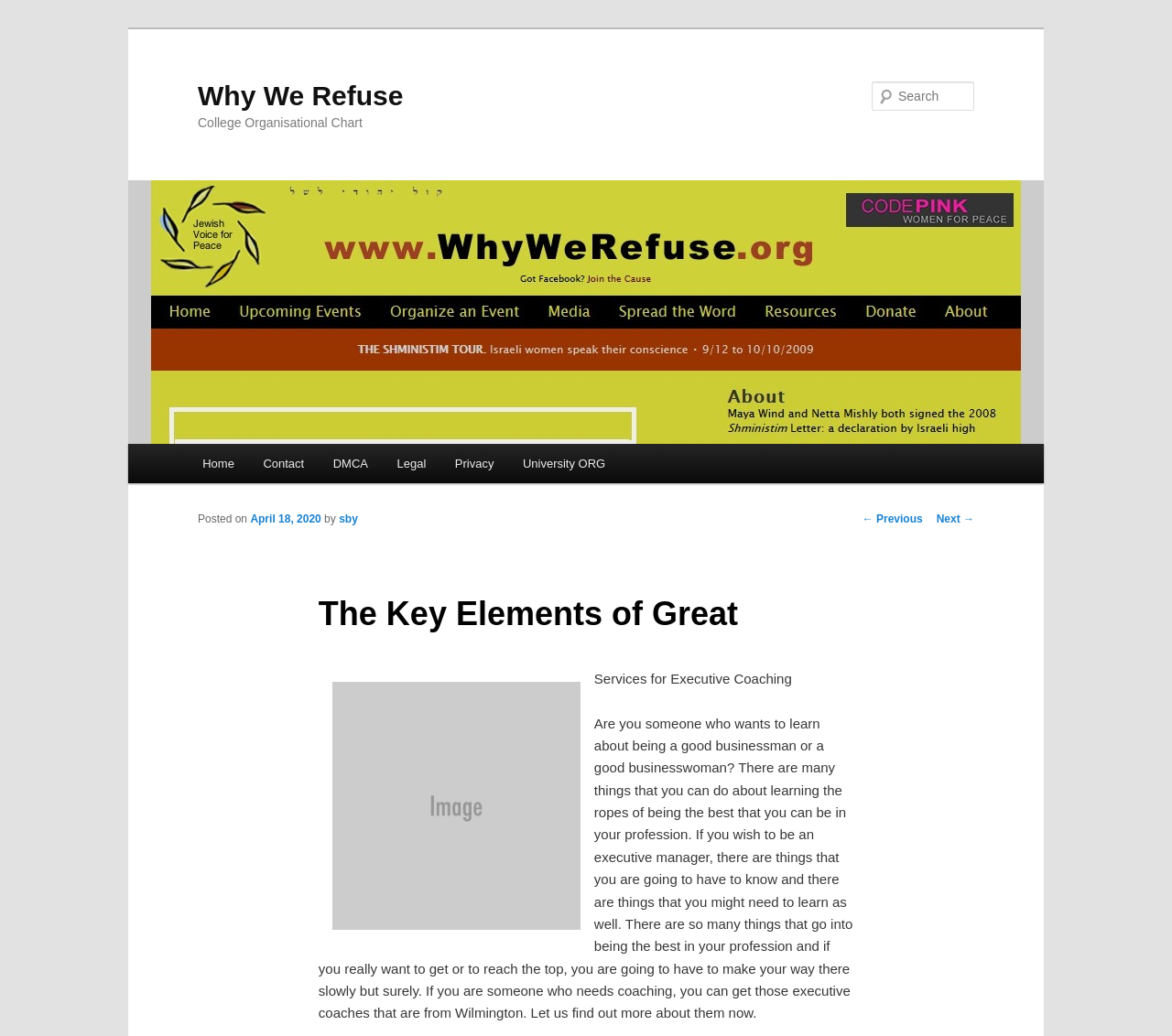What is the date of the posted article?
Could you give a comprehensive explanation in response to this question?

I found a link element with the text 'April 18, 2020' which is accompanied by a 'Posted on' static text, indicating that this is the date of the posted article.